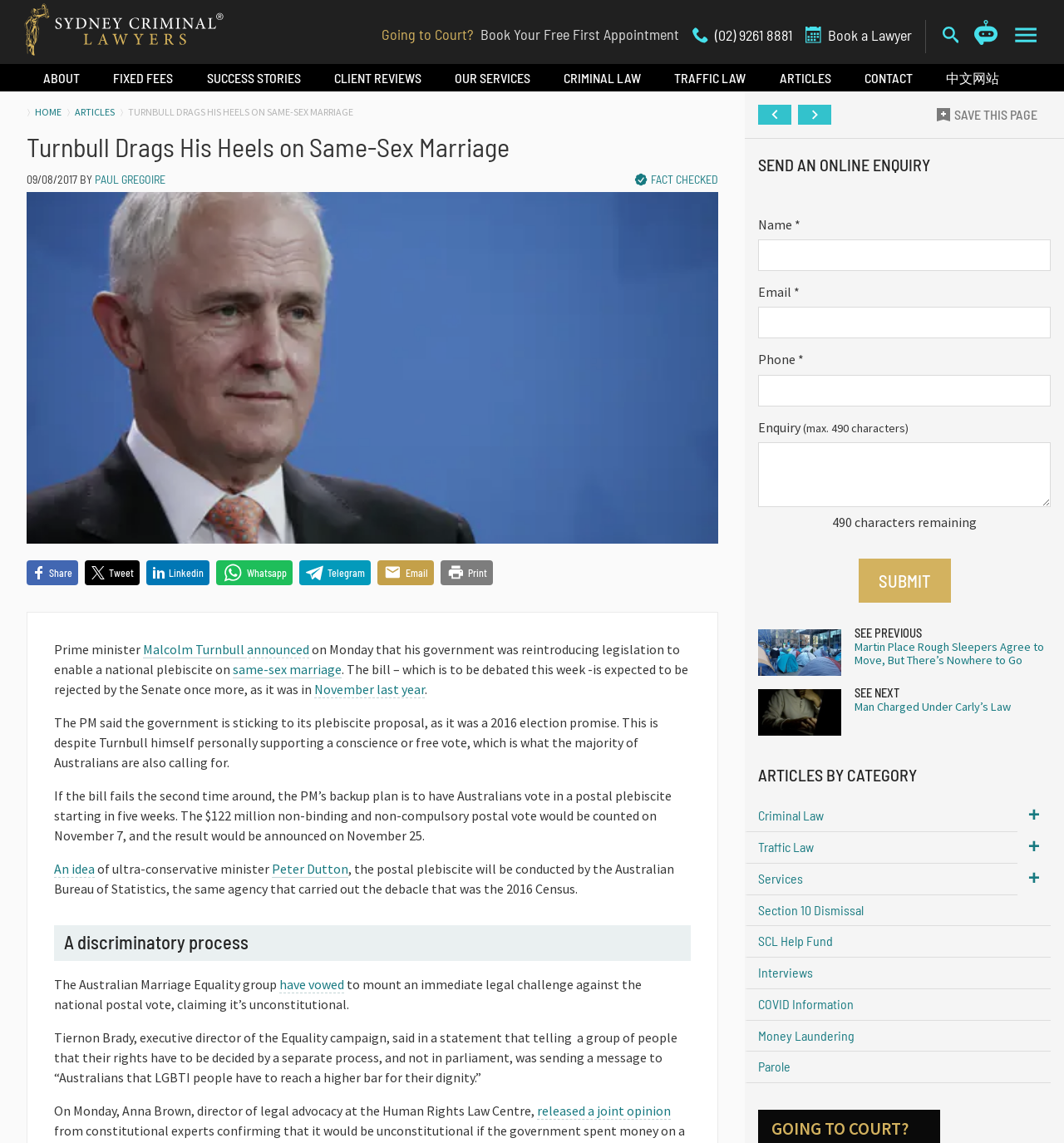Please find the bounding box coordinates of the element's region to be clicked to carry out this instruction: "Share the article on Facebook".

[0.025, 0.49, 0.073, 0.512]